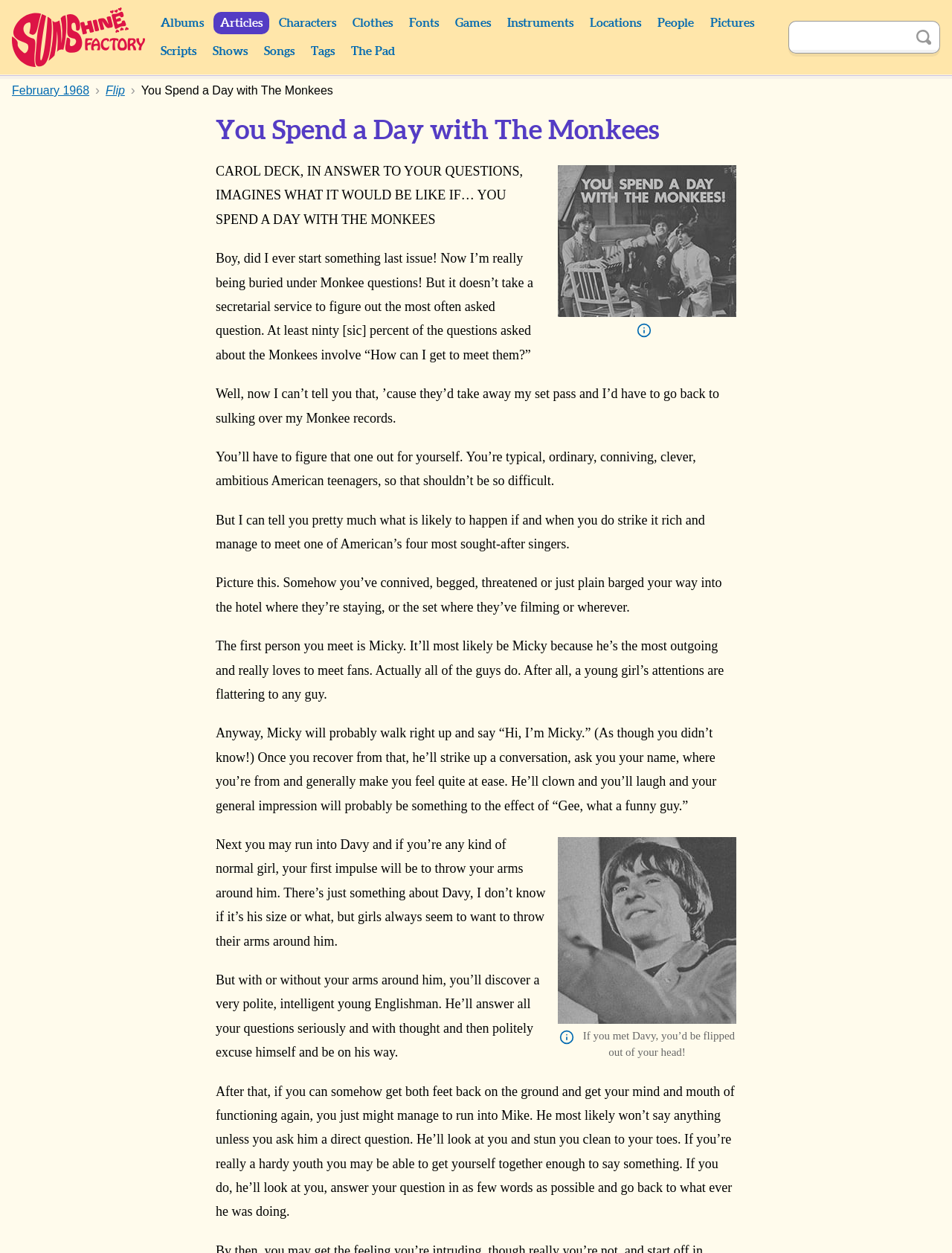What is the name of the website?
Refer to the image and offer an in-depth and detailed answer to the question.

The name of the website can be found in the top-left corner of the webpage, where it says 'Sunshine Factory' in a link format.